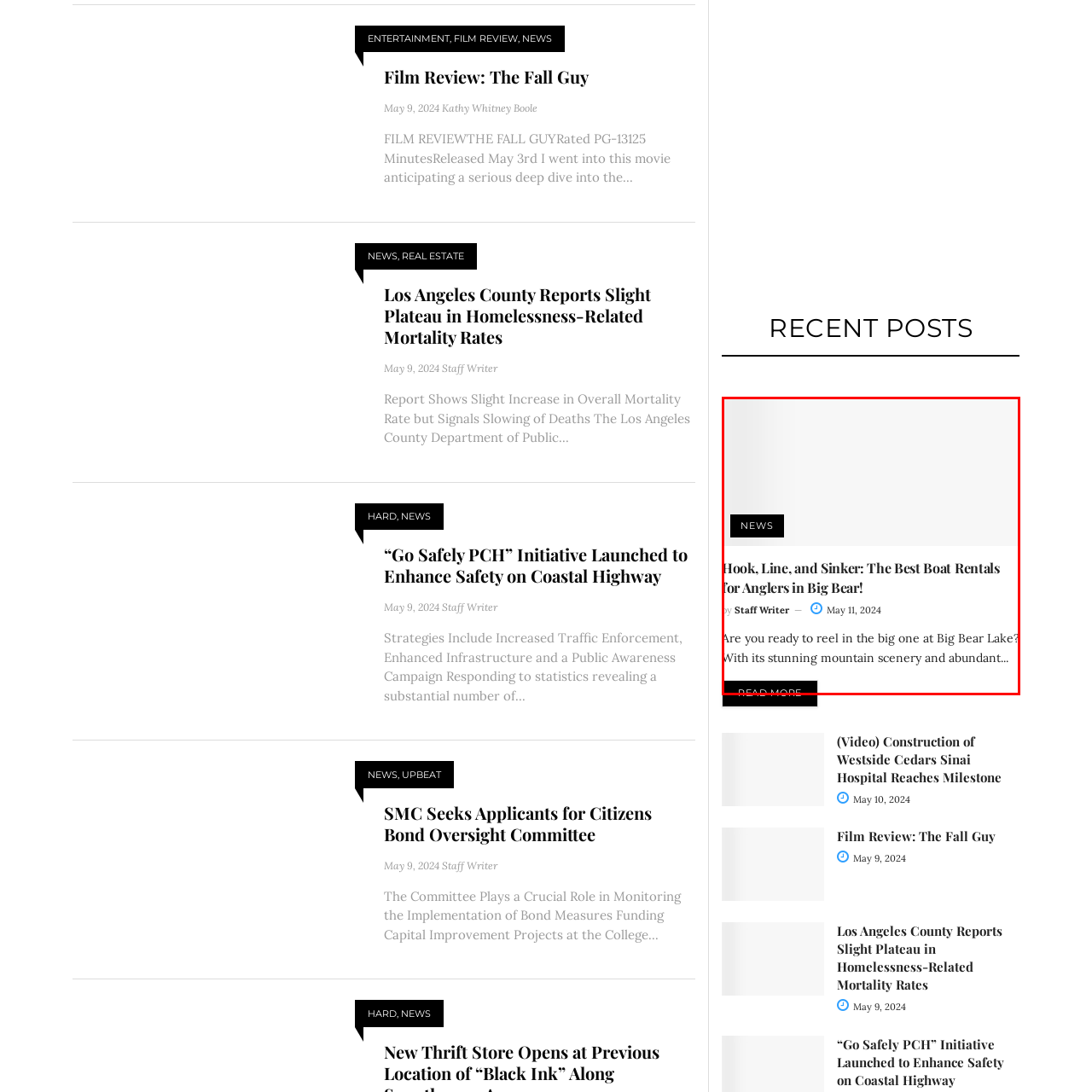Check the content in the red bounding box and reply to the question using a single word or phrase:
What is the purpose of the article?

Guide readers